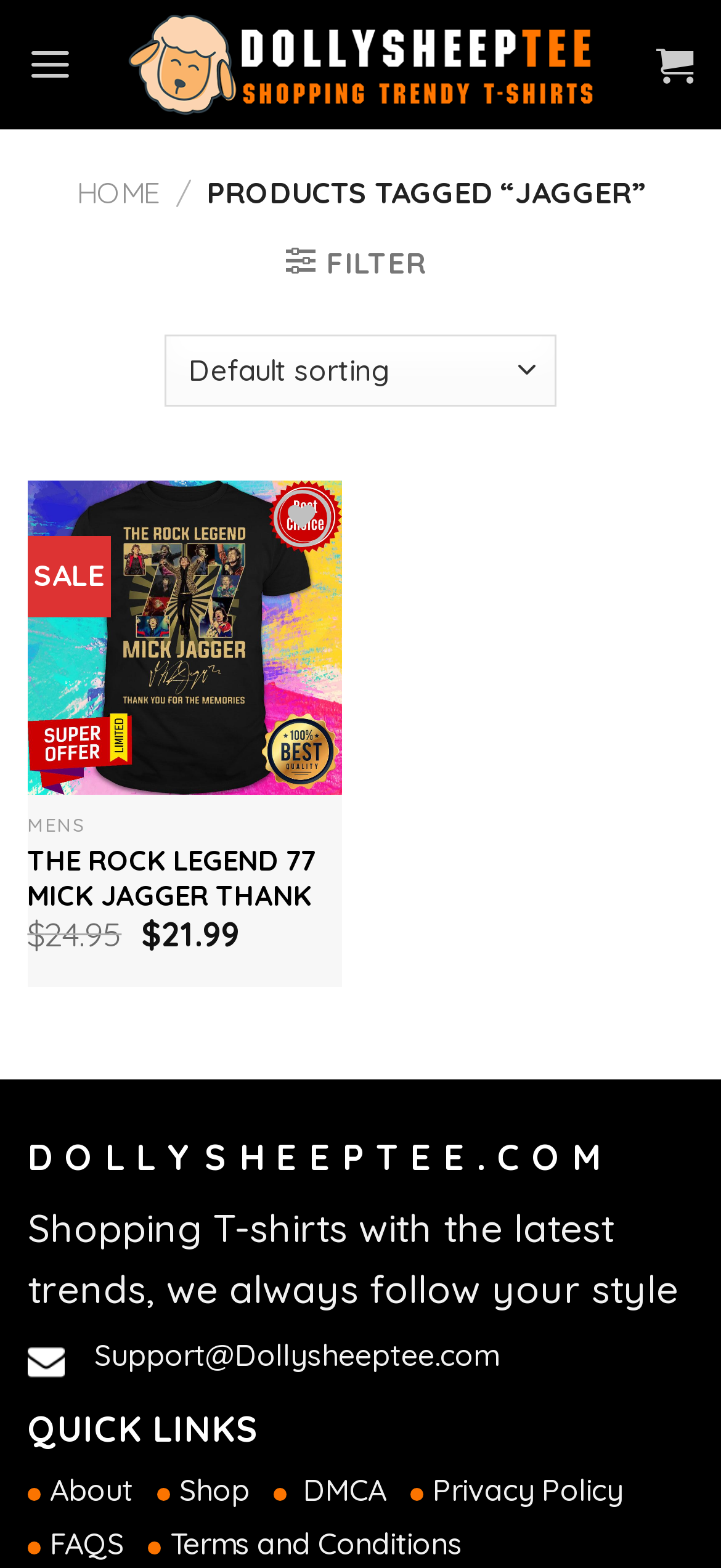What is the price of the shirt?
Look at the image and respond with a single word or a short phrase.

$21.99